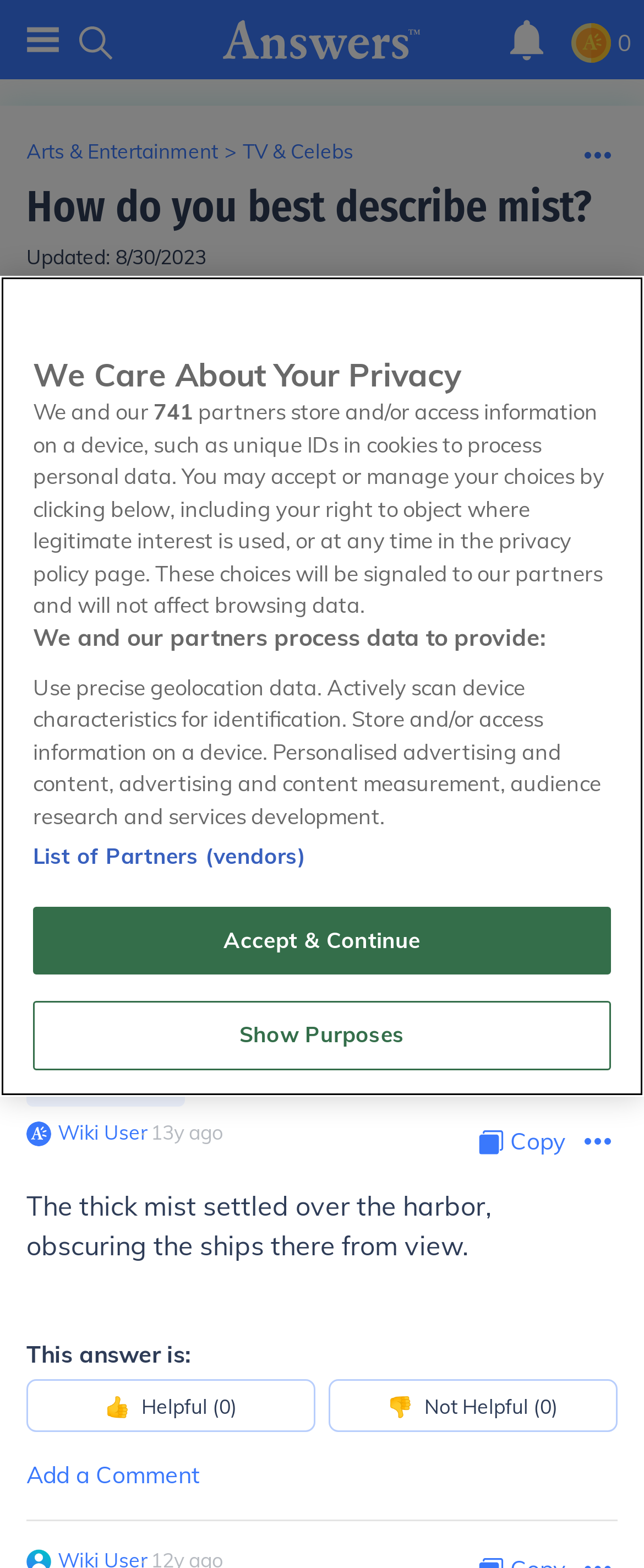Answer the question using only one word or a concise phrase: What is the content of the first answer?

The mist came out of the garden hose, we acted like it was raining.